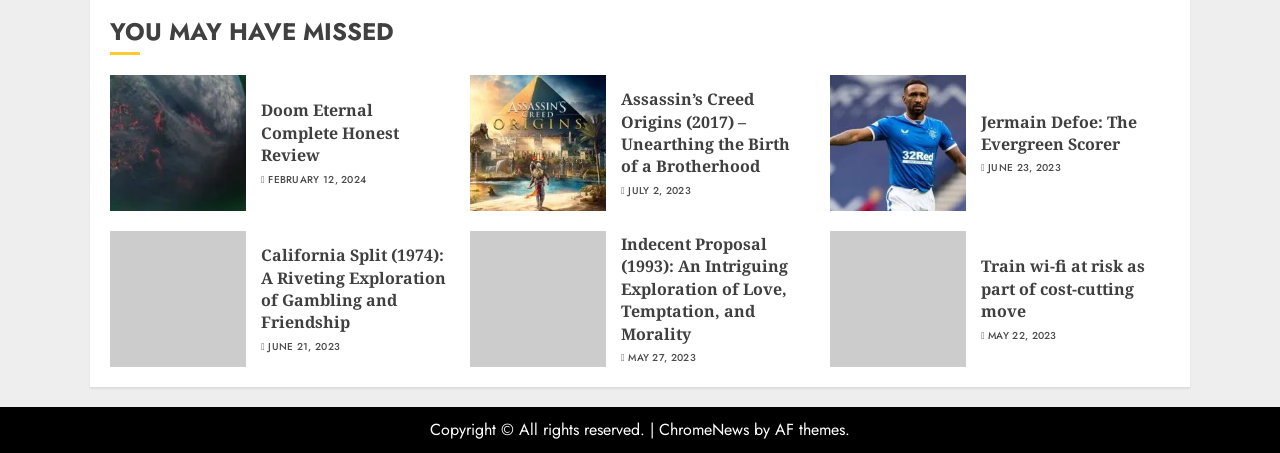Respond with a single word or phrase to the following question:
What is the date of the 'Jermain Defoe' review?

JUNE 23, 2023